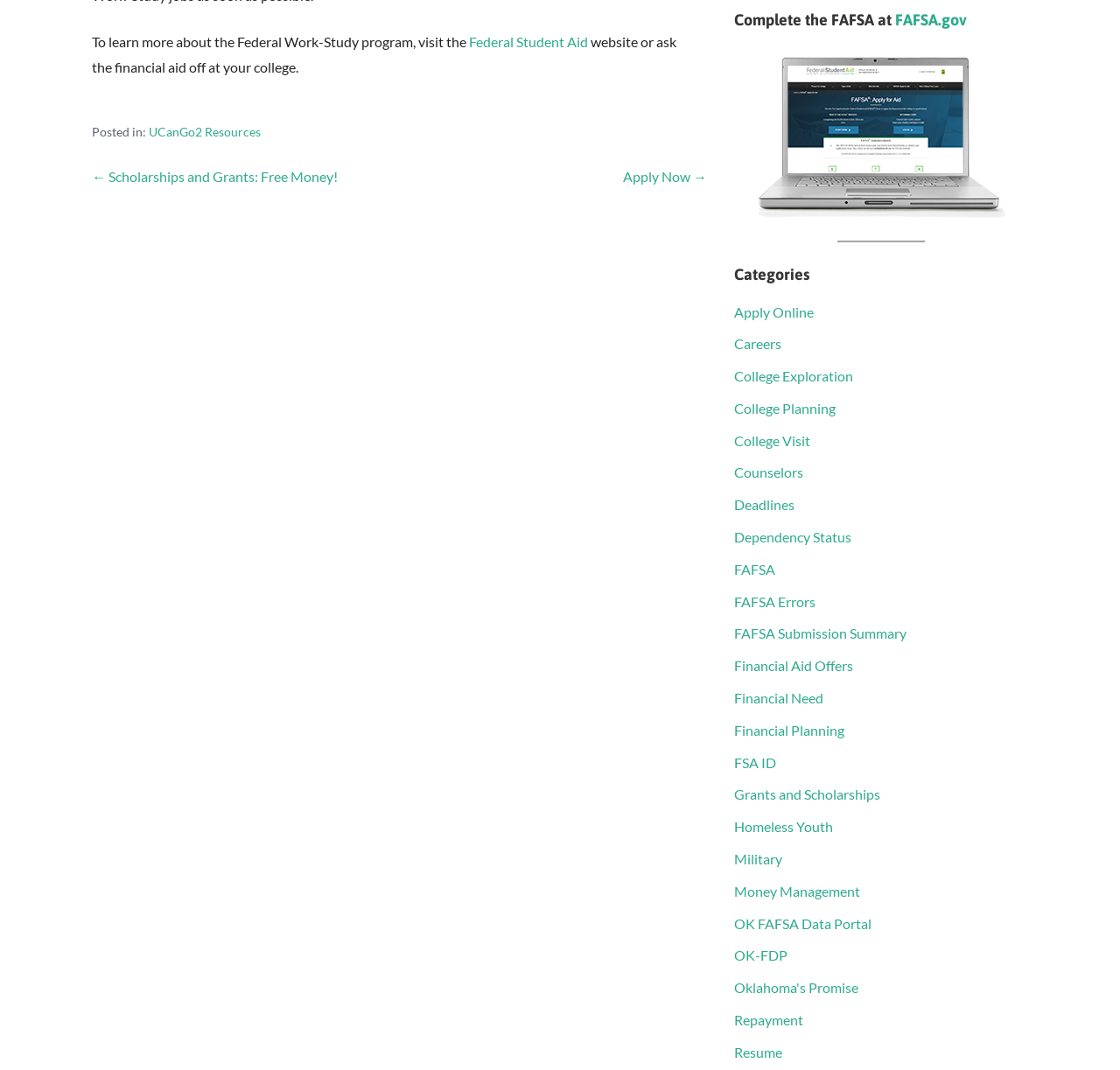Using the elements shown in the image, answer the question comprehensively: How many links are there in the footer section?

I examined the footer section and found two links: 'Posted in:' and 'UCanGo2 Resources'. There are two links in the footer section.